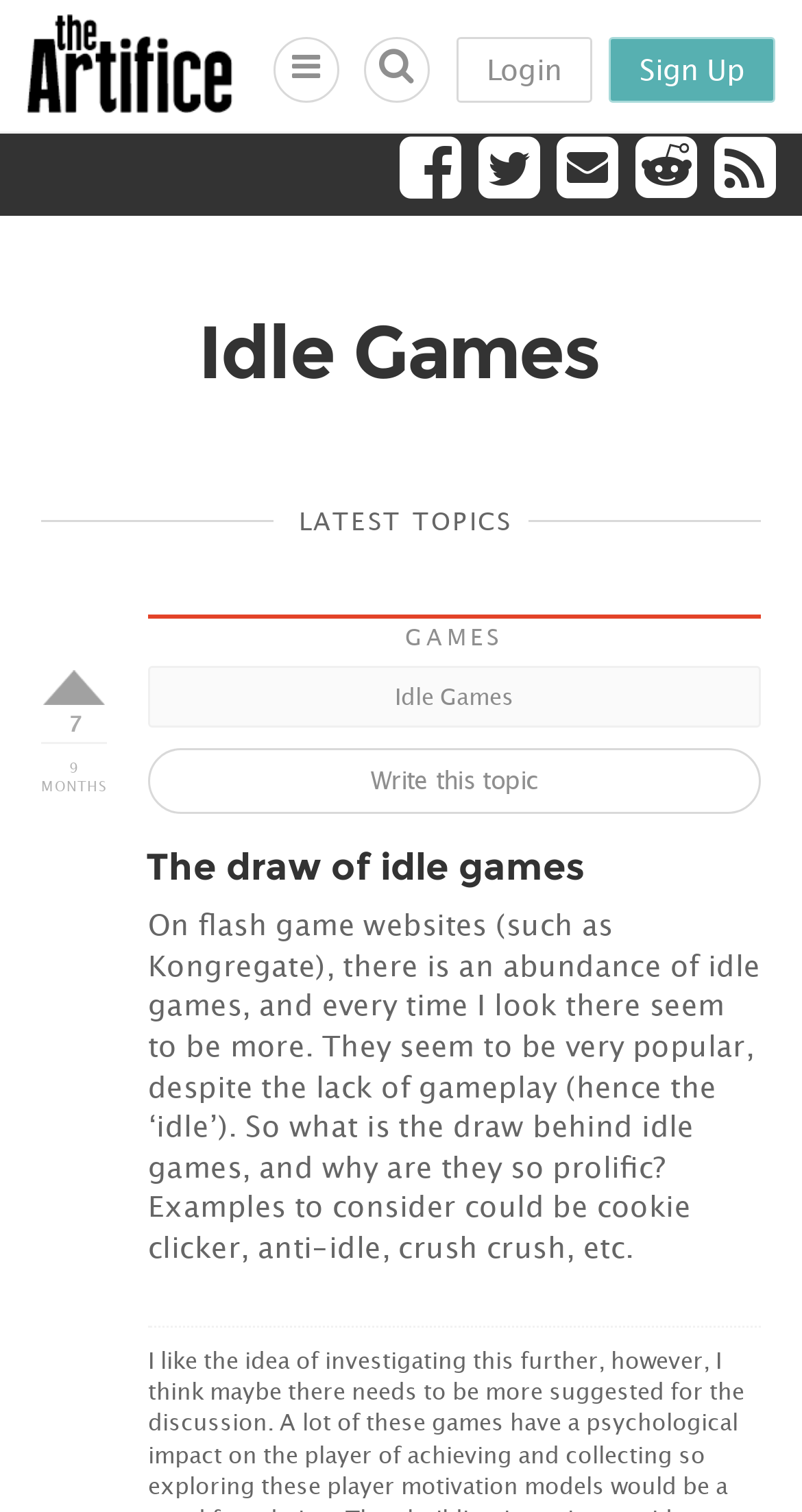What is the topic of the latest article?
Based on the image, answer the question in a detailed manner.

I found the answer by looking at the section labeled 'LATEST TOPICS', where I saw a heading with the text 'The draw of idle games'. This suggests that the latest article is about the draw of idle games.